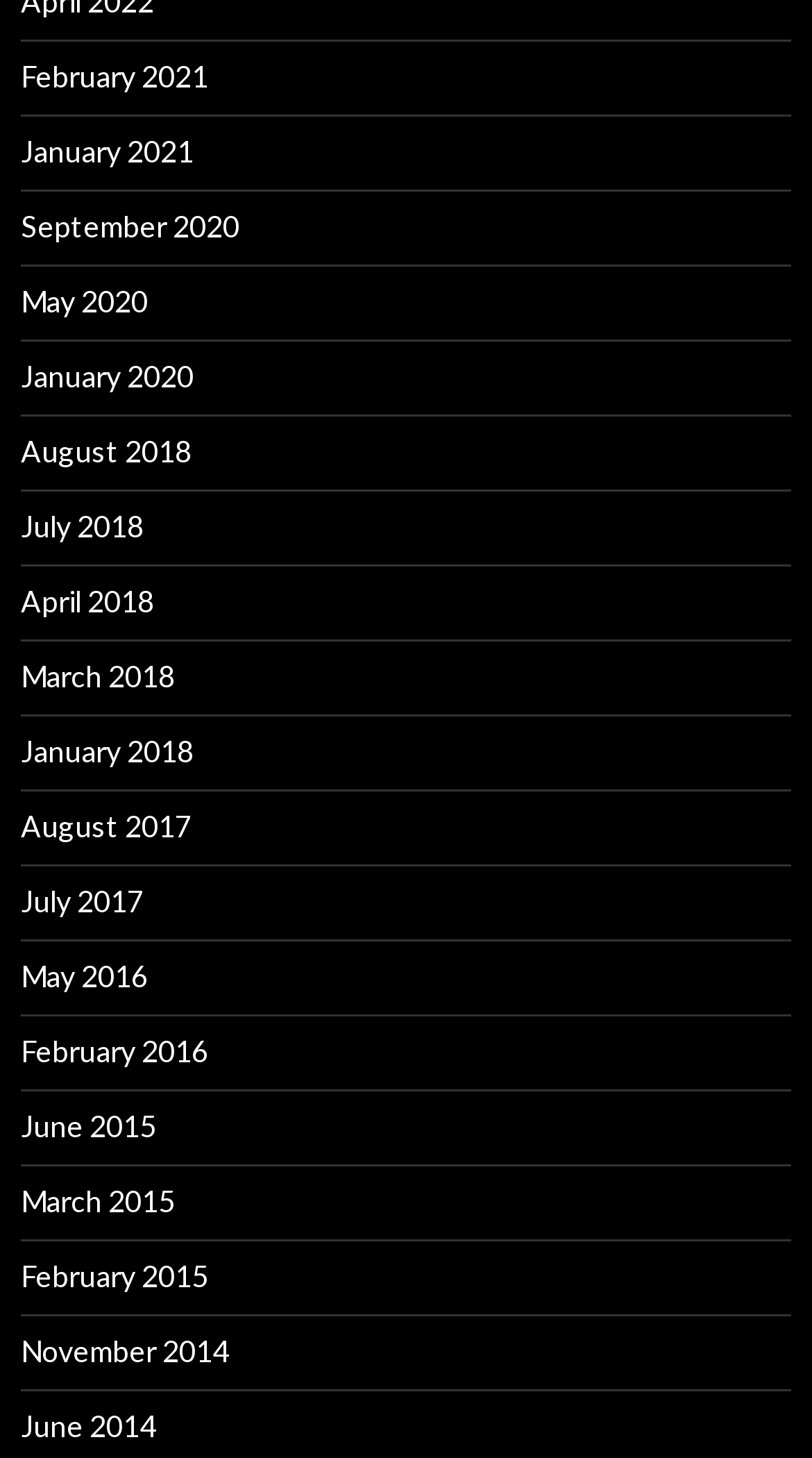Can you show the bounding box coordinates of the region to click on to complete the task described in the instruction: "view August 2018"?

[0.026, 0.297, 0.236, 0.321]